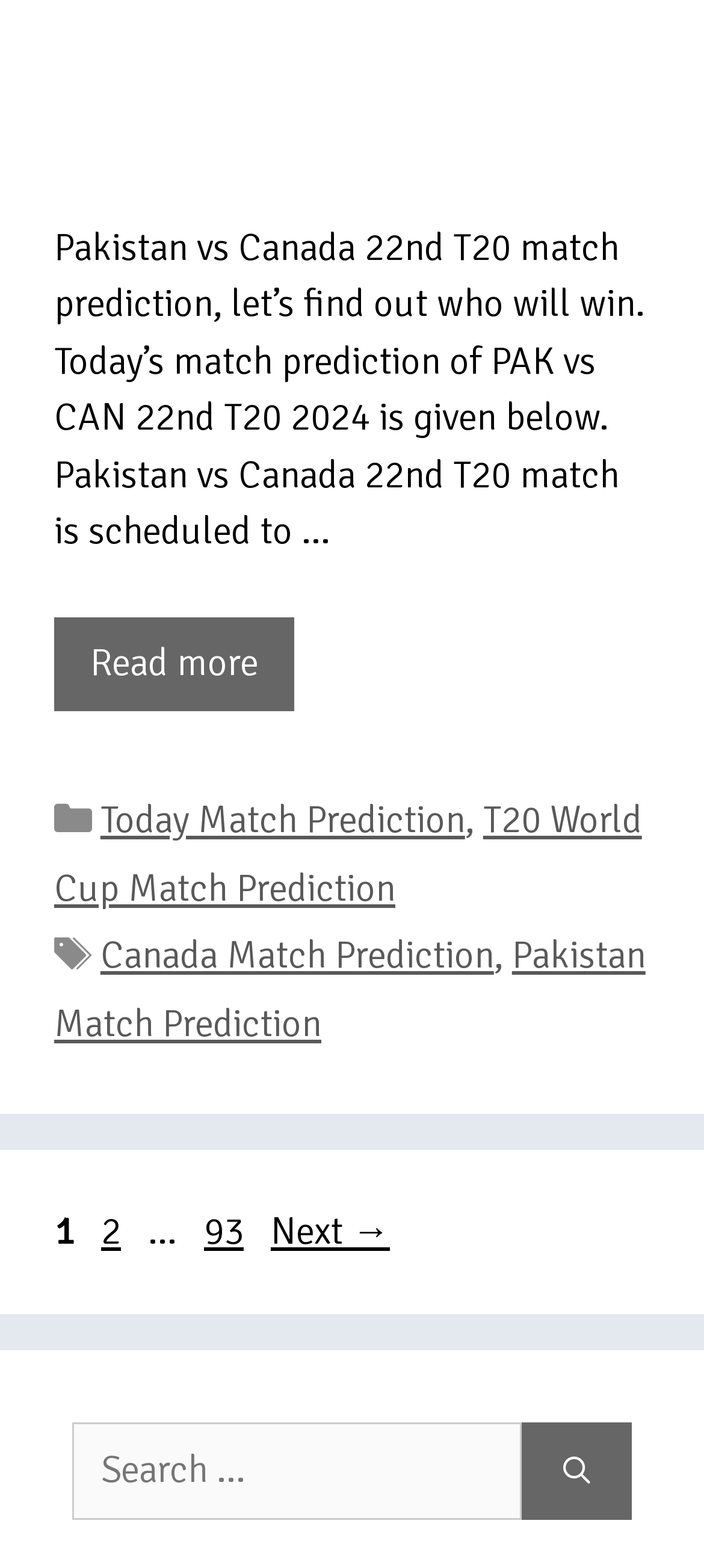Provide the bounding box coordinates of the section that needs to be clicked to accomplish the following instruction: "Search for a topic."

[0.103, 0.908, 0.74, 0.969]